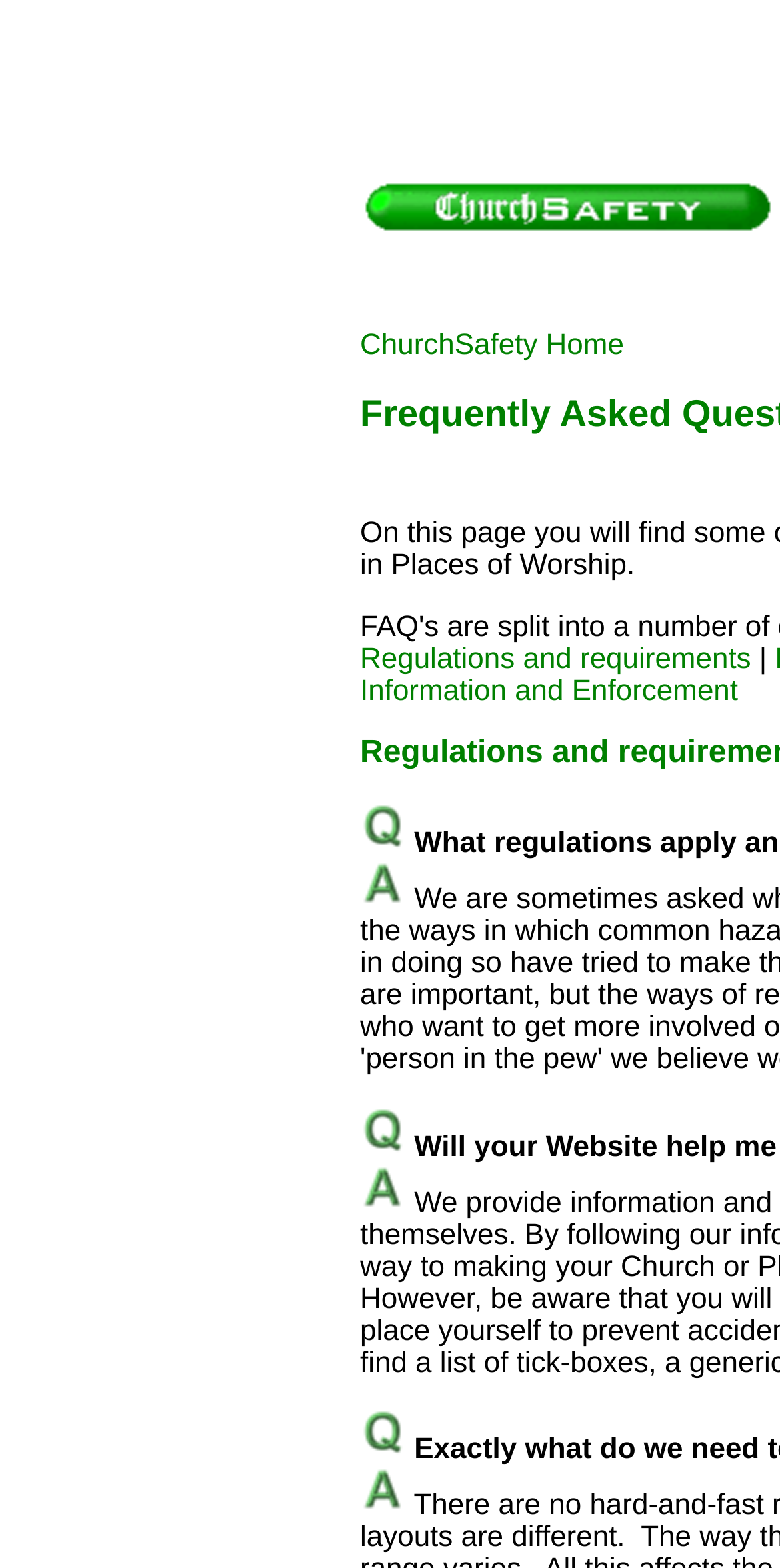Give a succinct answer to this question in a single word or phrase: 
How many FAQ questions are displayed on the page?

3